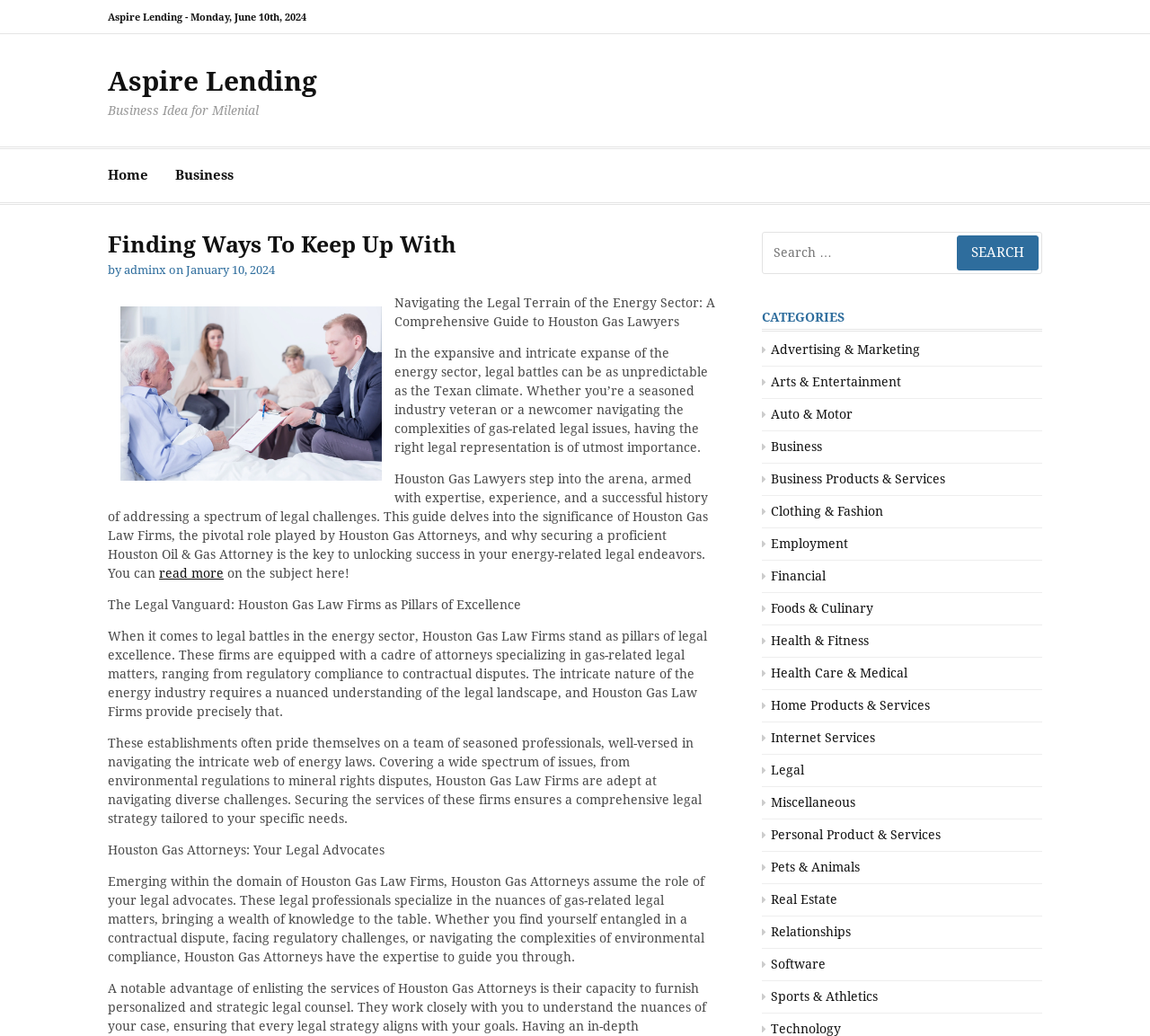Find the bounding box coordinates of the element you need to click on to perform this action: 'Click on the 'Legal' category'. The coordinates should be represented by four float values between 0 and 1, in the format [left, top, right, bottom].

[0.662, 0.737, 0.699, 0.751]